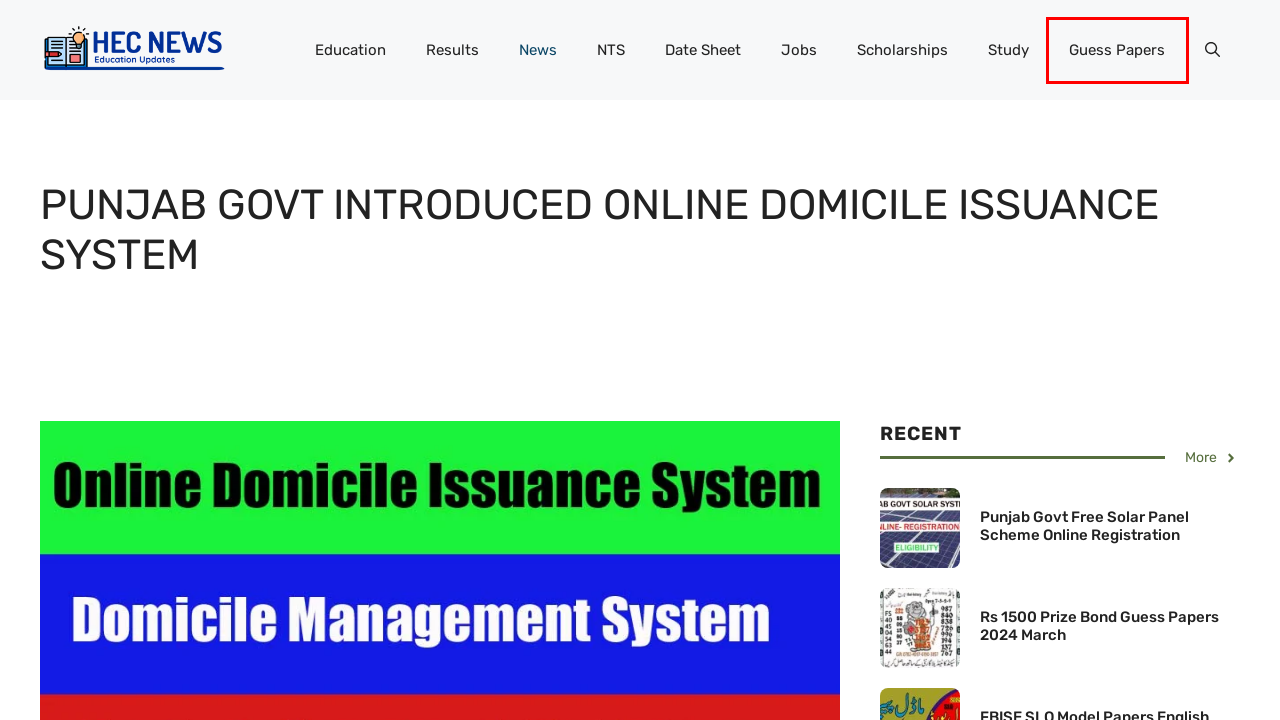You are presented with a screenshot of a webpage containing a red bounding box around an element. Determine which webpage description best describes the new webpage after clicking on the highlighted element. Here are the candidates:
A. HEC News | Education News Result Jobs in Pakistan
B. Scholarships | HEC News- Results Scholarships Jobs Education website
C. Rs 1500 Prize Bond Guess Papers 2024 March | HEC News- Results Scholarships Jobs Education website
D. NTS | HEC News- Results Scholarships Jobs Education website
E. News | HEC News- Results Scholarships Jobs Education website
F. Results | HEC News- Results Scholarships Jobs Education website
G. Guess Papers | HEC News- Results Scholarships Jobs Education website
H. Jobs | HEC News- Results Scholarships Jobs Education website

G